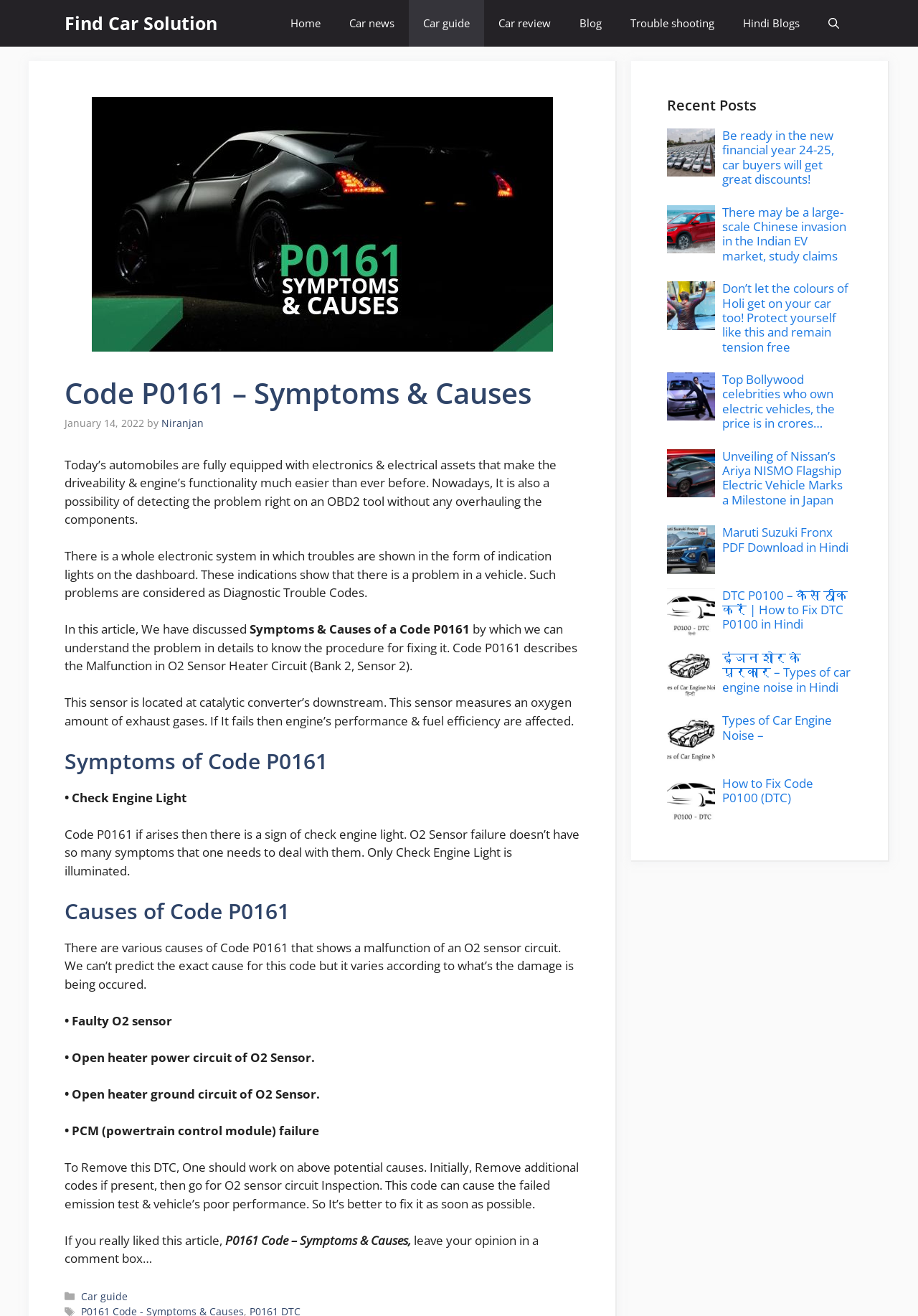From the webpage screenshot, identify the region described by Find Car Solution. Provide the bounding box coordinates as (top-left x, top-left y, bottom-right x, bottom-right y), with each value being a floating point number between 0 and 1.

[0.07, 0.0, 0.237, 0.035]